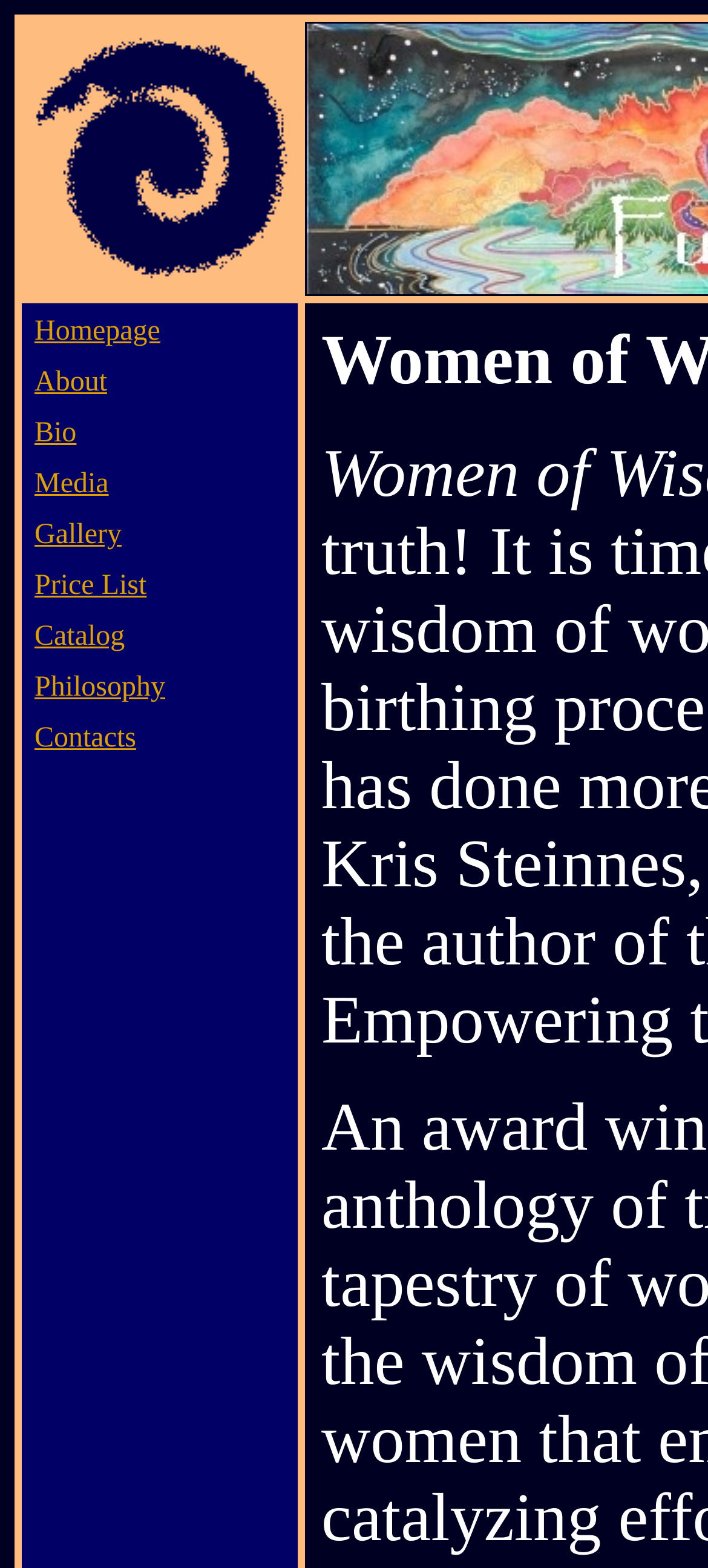Please locate the bounding box coordinates of the element that should be clicked to complete the given instruction: "view about page".

[0.049, 0.234, 0.151, 0.254]